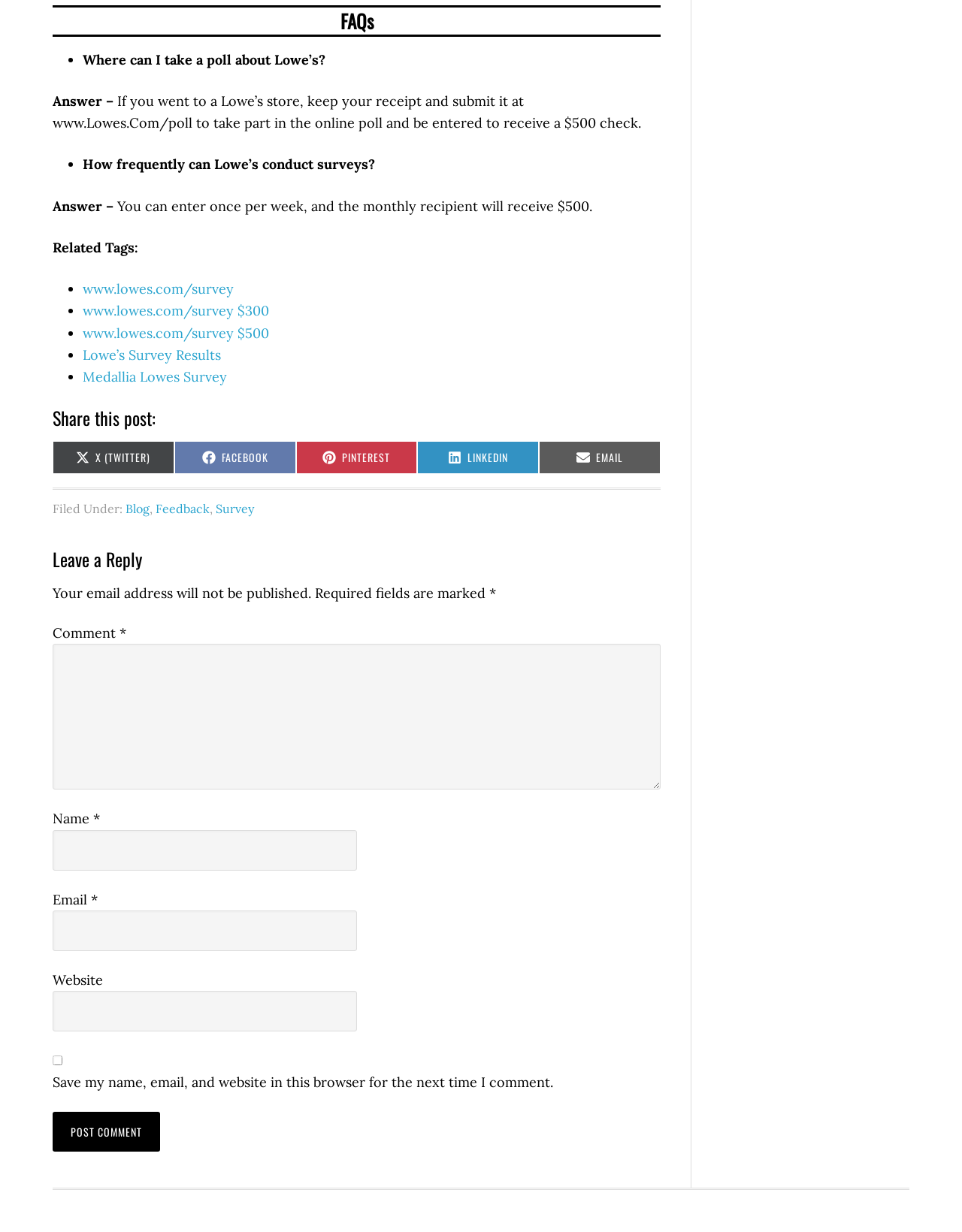Please answer the following question as detailed as possible based on the image: 
How often can I enter the Lowe’s survey?

The answer section of the FAQ states that you can enter once per week, and the monthly recipient will receive $500.